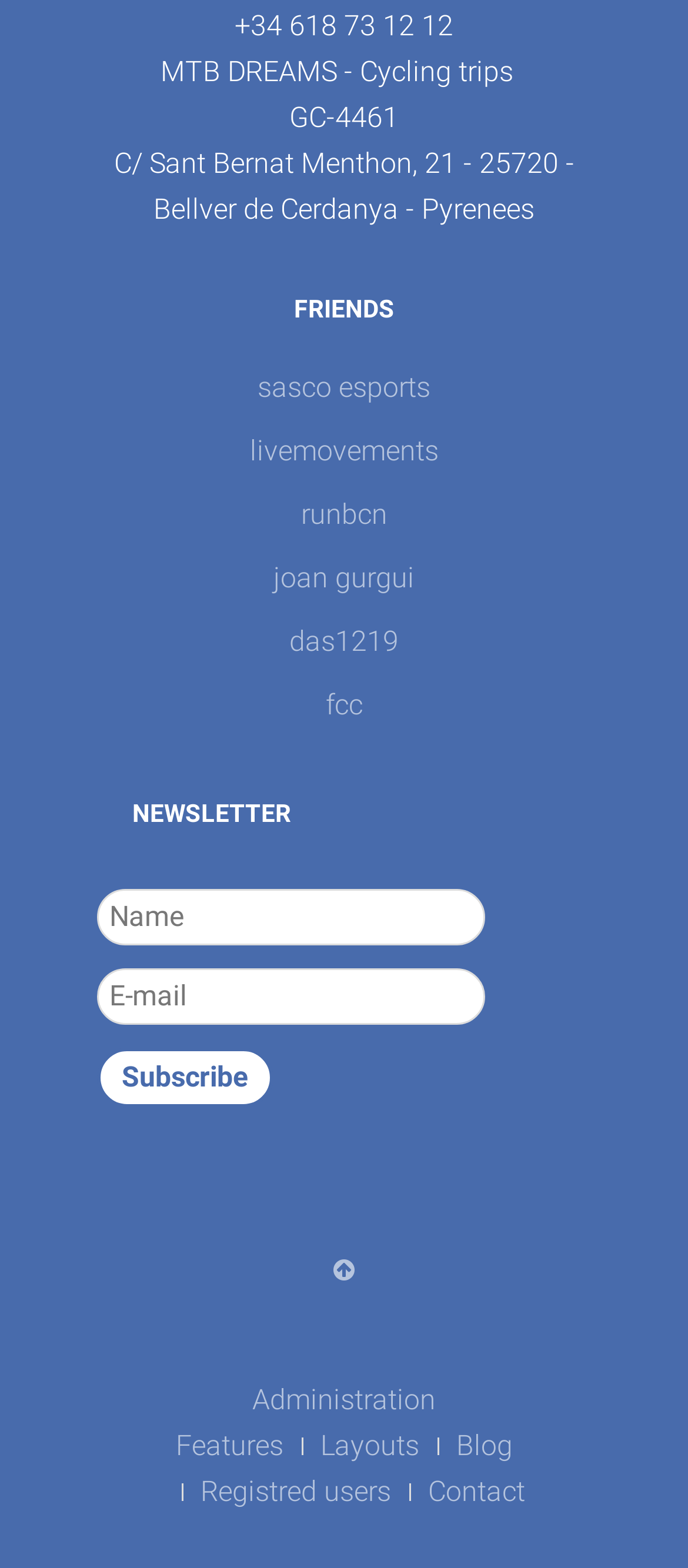Please identify the coordinates of the bounding box for the clickable region that will accomplish this instruction: "Enter name".

[0.141, 0.567, 0.705, 0.603]